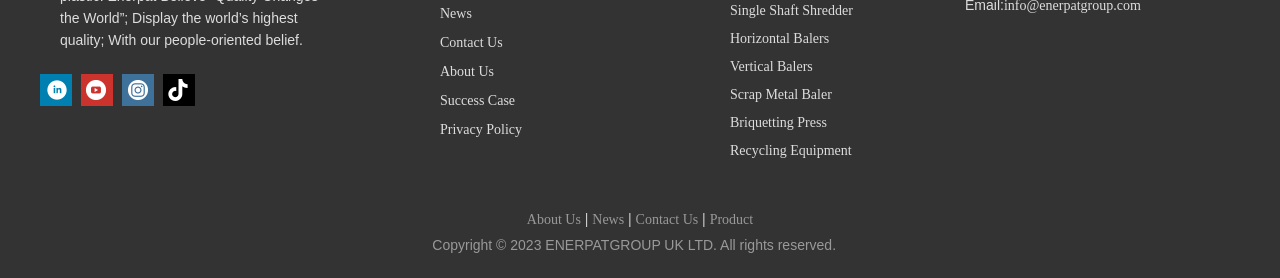Specify the bounding box coordinates of the element's region that should be clicked to achieve the following instruction: "Read about RELATED POSTS". The bounding box coordinates consist of four float numbers between 0 and 1, in the format [left, top, right, bottom].

None